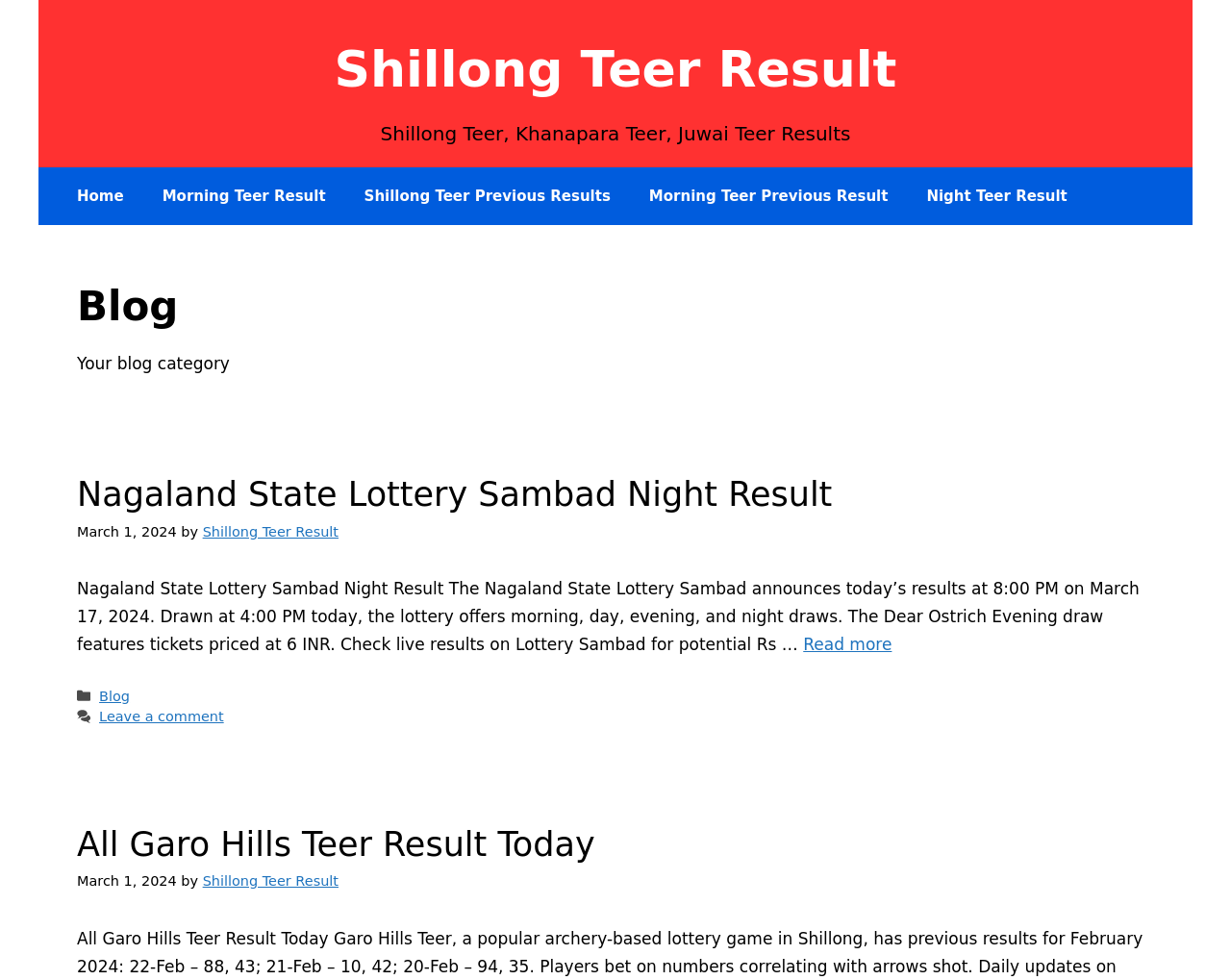Please identify the bounding box coordinates of the element I need to click to follow this instruction: "Click on the 'Home' link".

[0.047, 0.171, 0.116, 0.23]